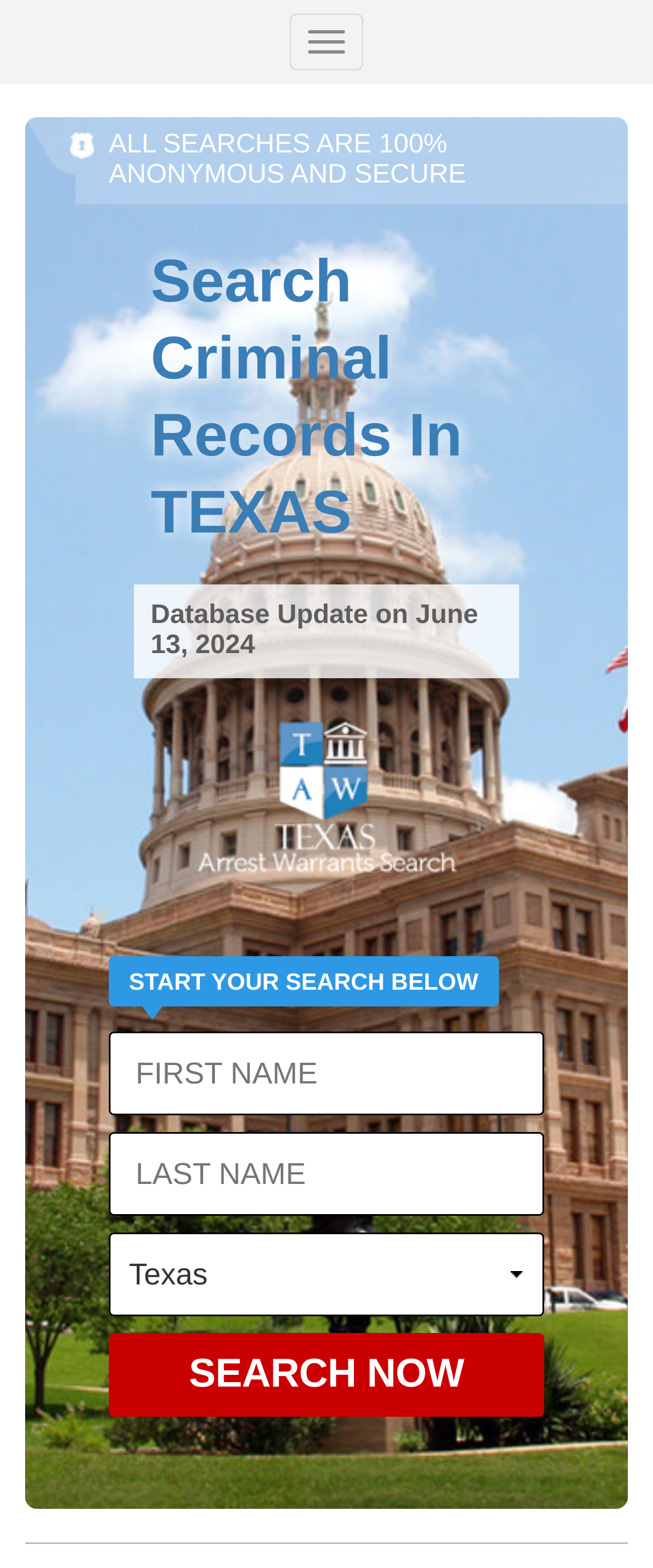Locate the bounding box of the UI element with the following description: "name="fname" placeholder="FIRST NAME"".

[0.167, 0.658, 0.833, 0.711]